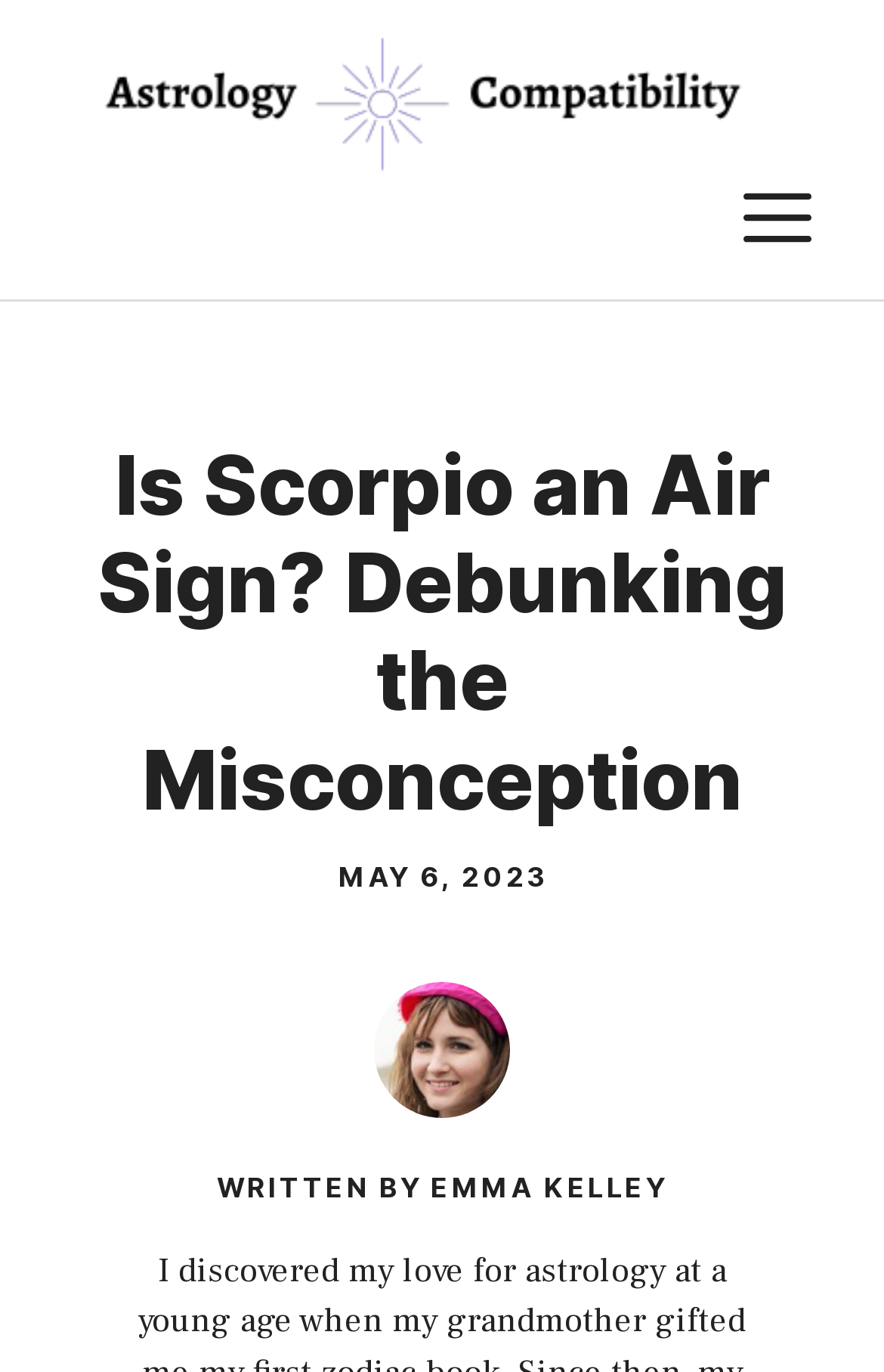What is the type of the navigation button?
Please provide a detailed and comprehensive answer to the question.

I found the type of the navigation button by looking at the button element in the navigation section. The button is labeled 'MENU' and is used to toggle the mobile menu.